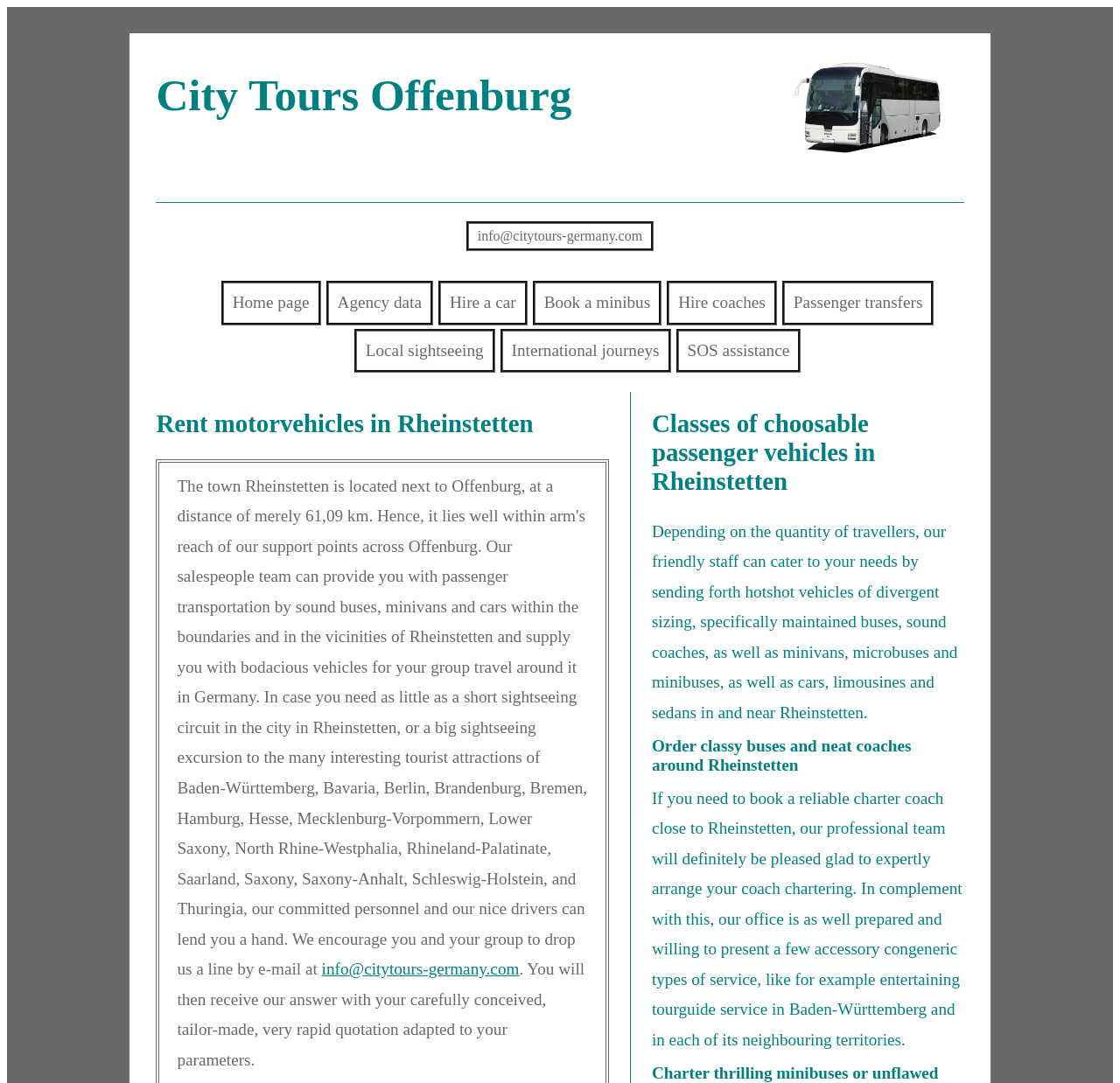Given the webpage screenshot, identify the bounding box of the UI element that matches this description: "Book a minibus".

[0.475, 0.26, 0.591, 0.3]